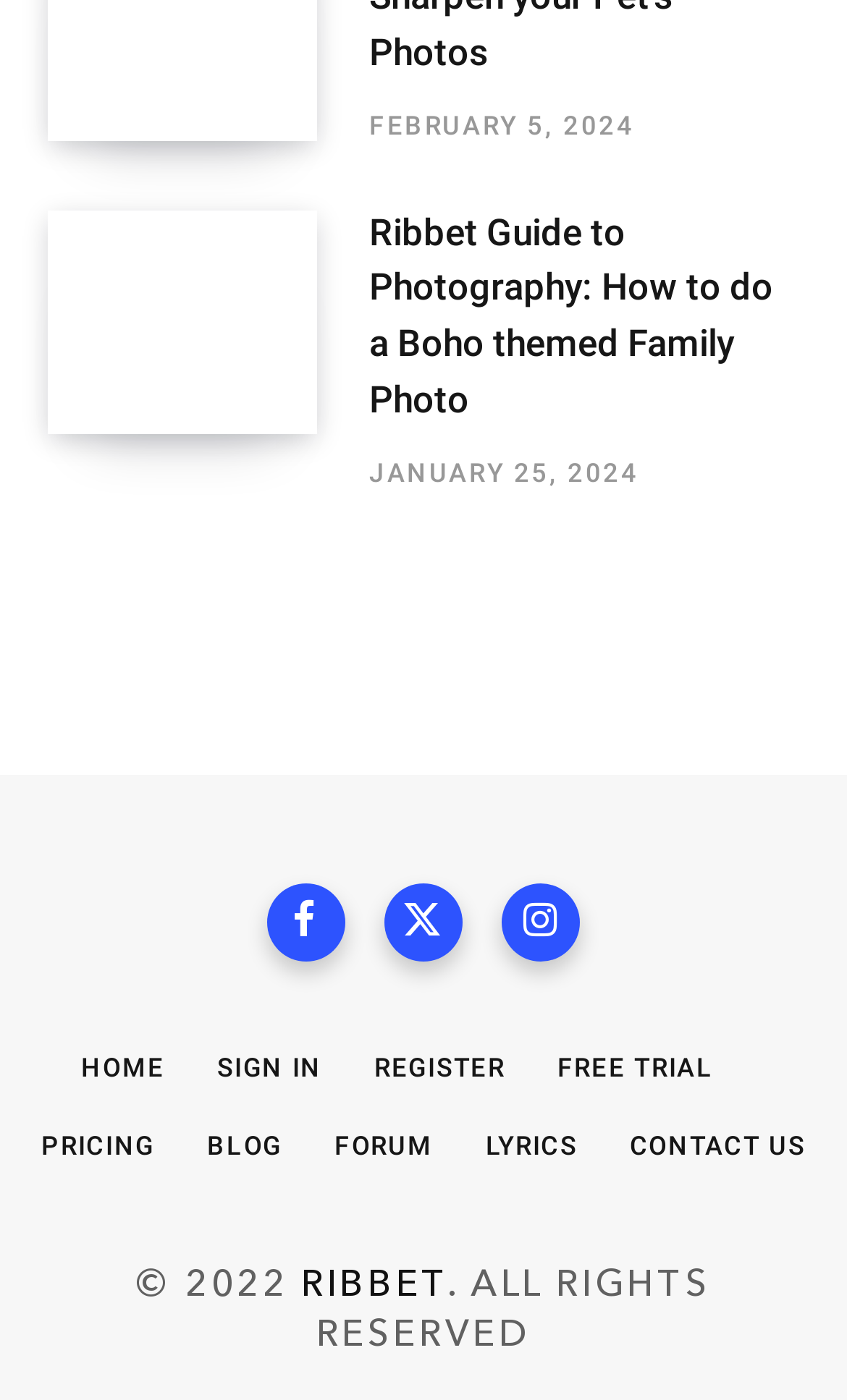Please reply with a single word or brief phrase to the question: 
How many links are in the footer?

9